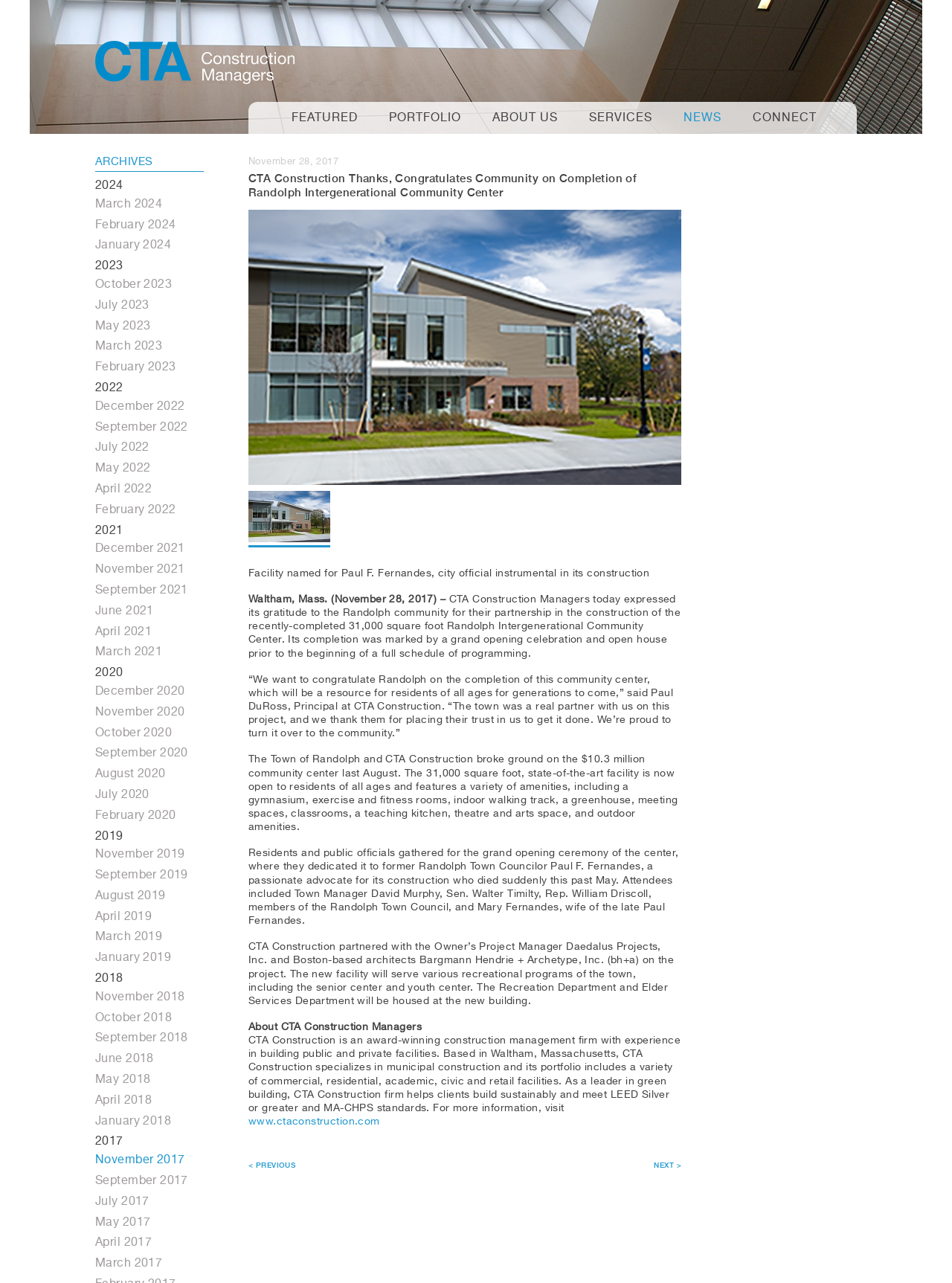Determine the bounding box coordinates of the clickable element to complete this instruction: "Go to the next page". Provide the coordinates in the format of four float numbers between 0 and 1, [left, top, right, bottom].

[0.687, 0.905, 0.716, 0.912]